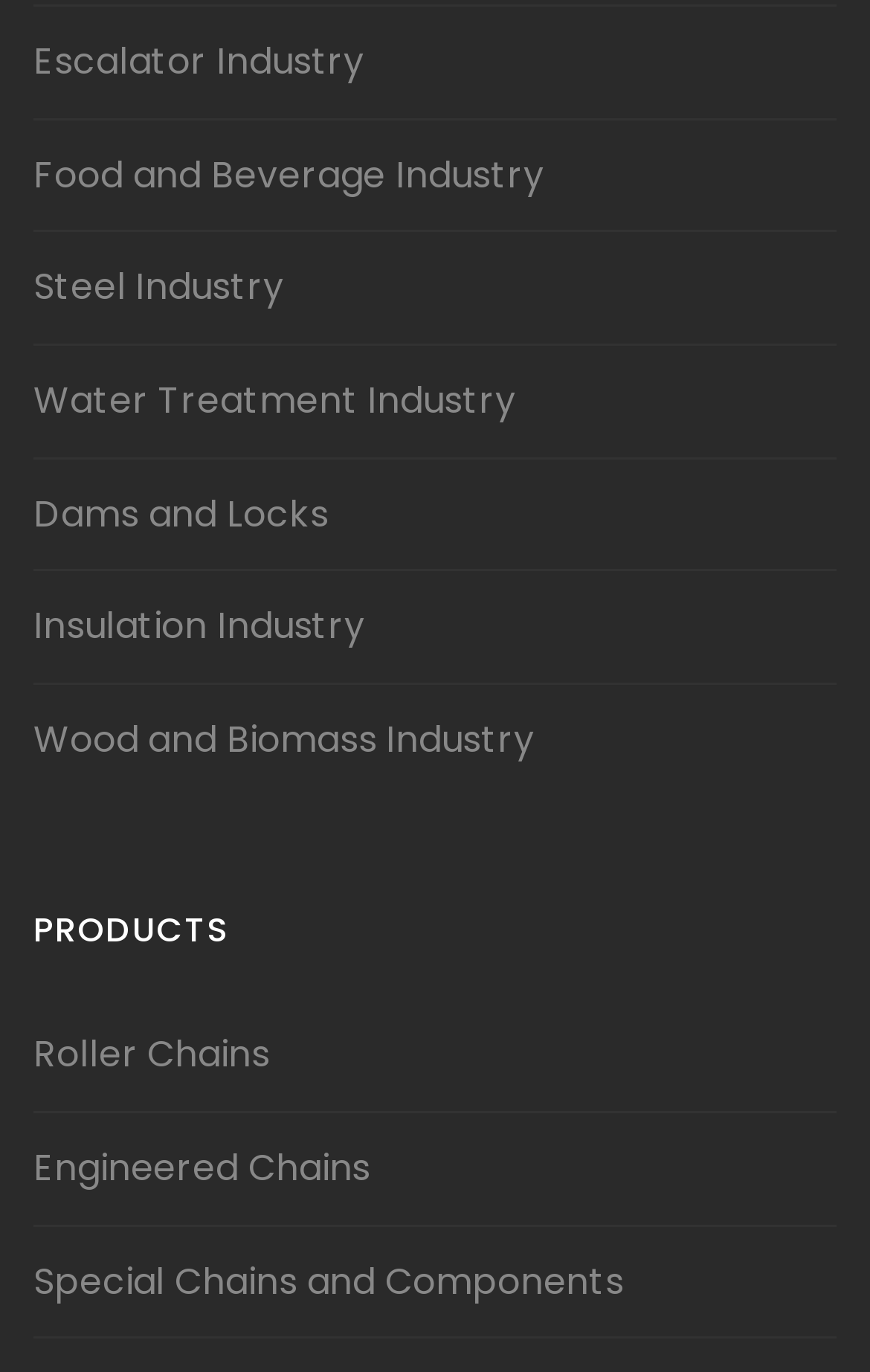Can you provide the bounding box coordinates for the element that should be clicked to implement the instruction: "Explore Roller Chains"?

[0.038, 0.75, 0.31, 0.788]